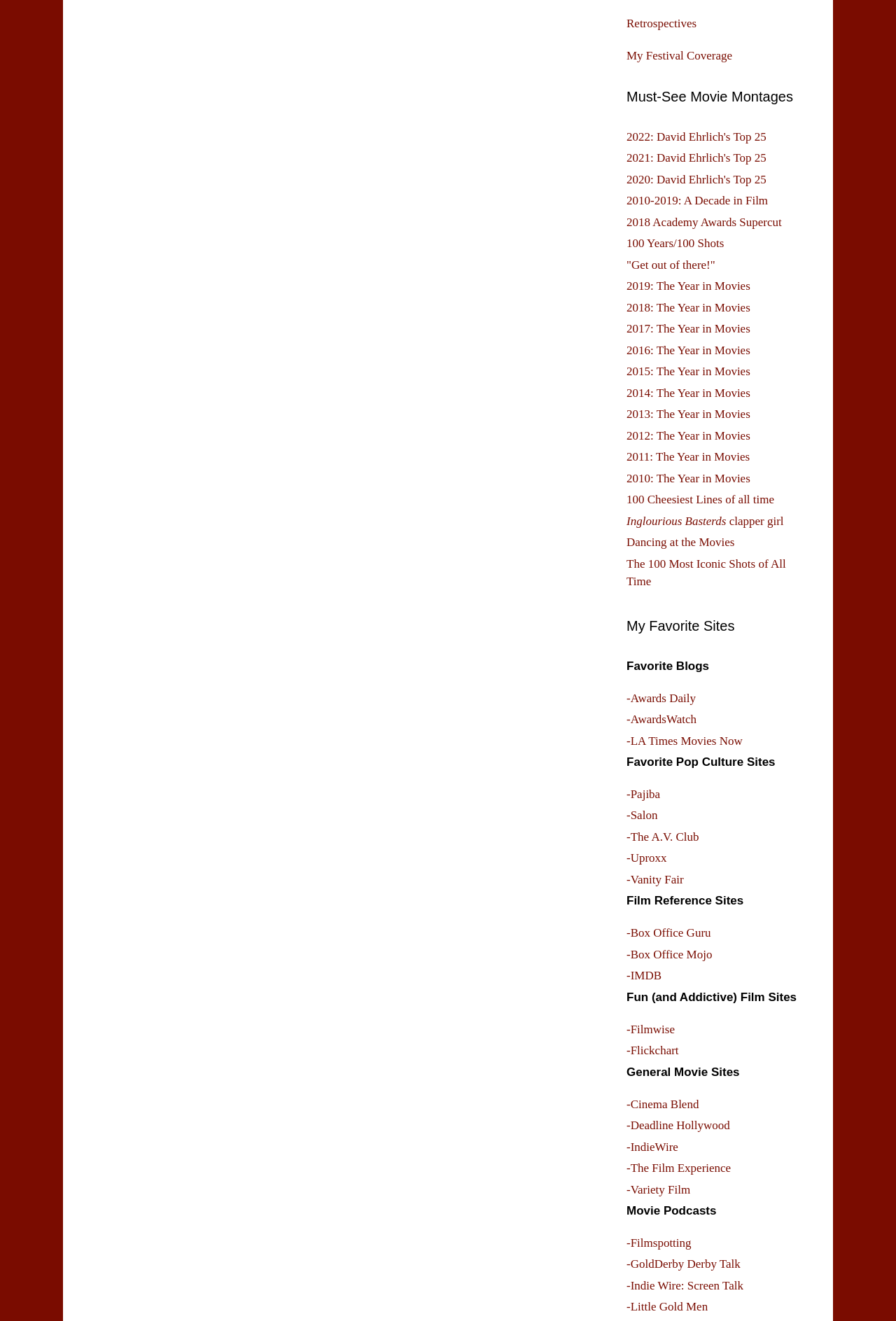Find the bounding box of the UI element described as follows: "-Salon".

[0.699, 0.612, 0.734, 0.622]